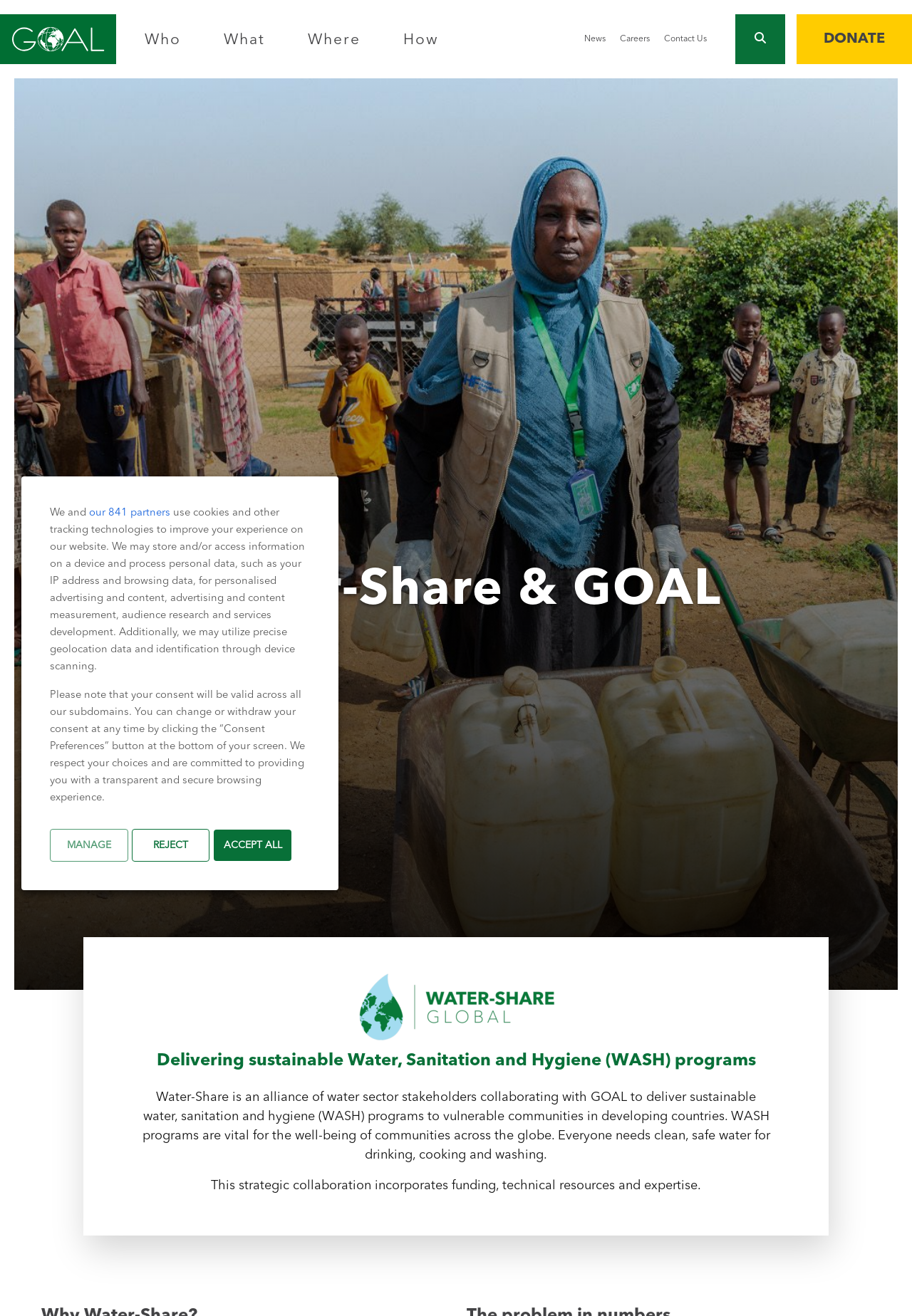Identify the bounding box for the UI element specified in this description: "alt="GOAL USA"". The coordinates must be four float numbers between 0 and 1, formatted as [left, top, right, bottom].

[0.0, 0.011, 0.127, 0.049]